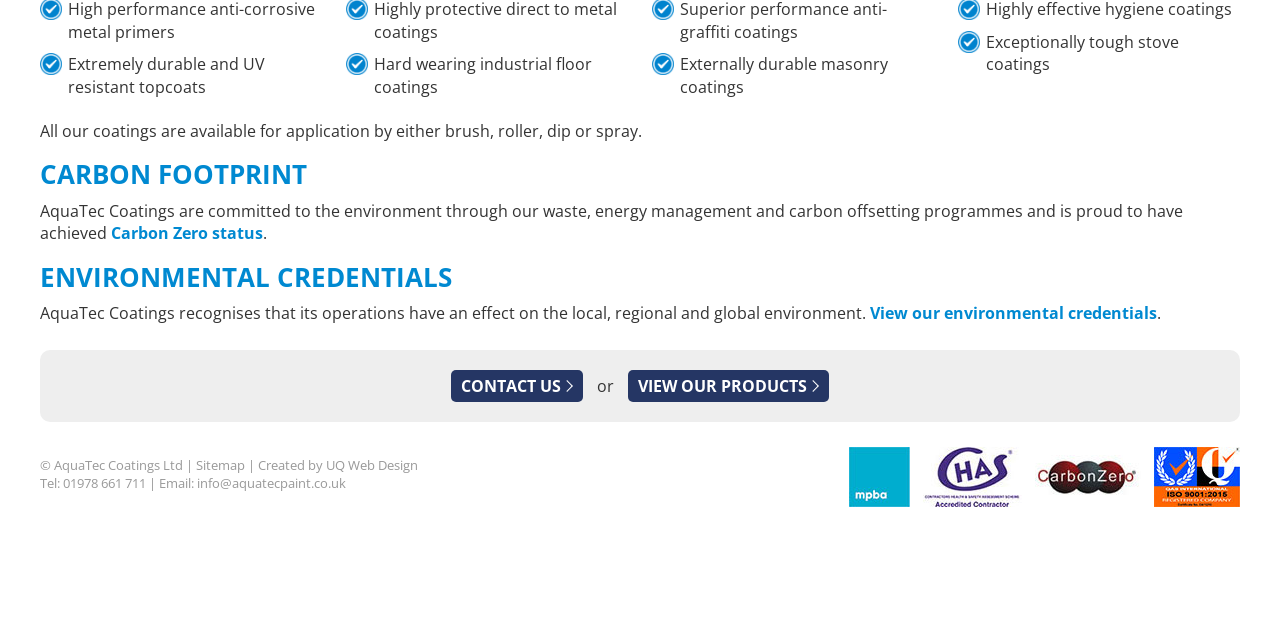Given the element description View our environmental credentials, specify the bounding box coordinates of the corresponding UI element in the format (top-left x, top-left y, bottom-right x, bottom-right y). All values must be between 0 and 1.

[0.68, 0.472, 0.904, 0.507]